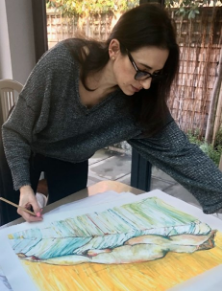Respond to the question with just a single word or phrase: 
What is the source of the warm lighting in the image?

Glass window